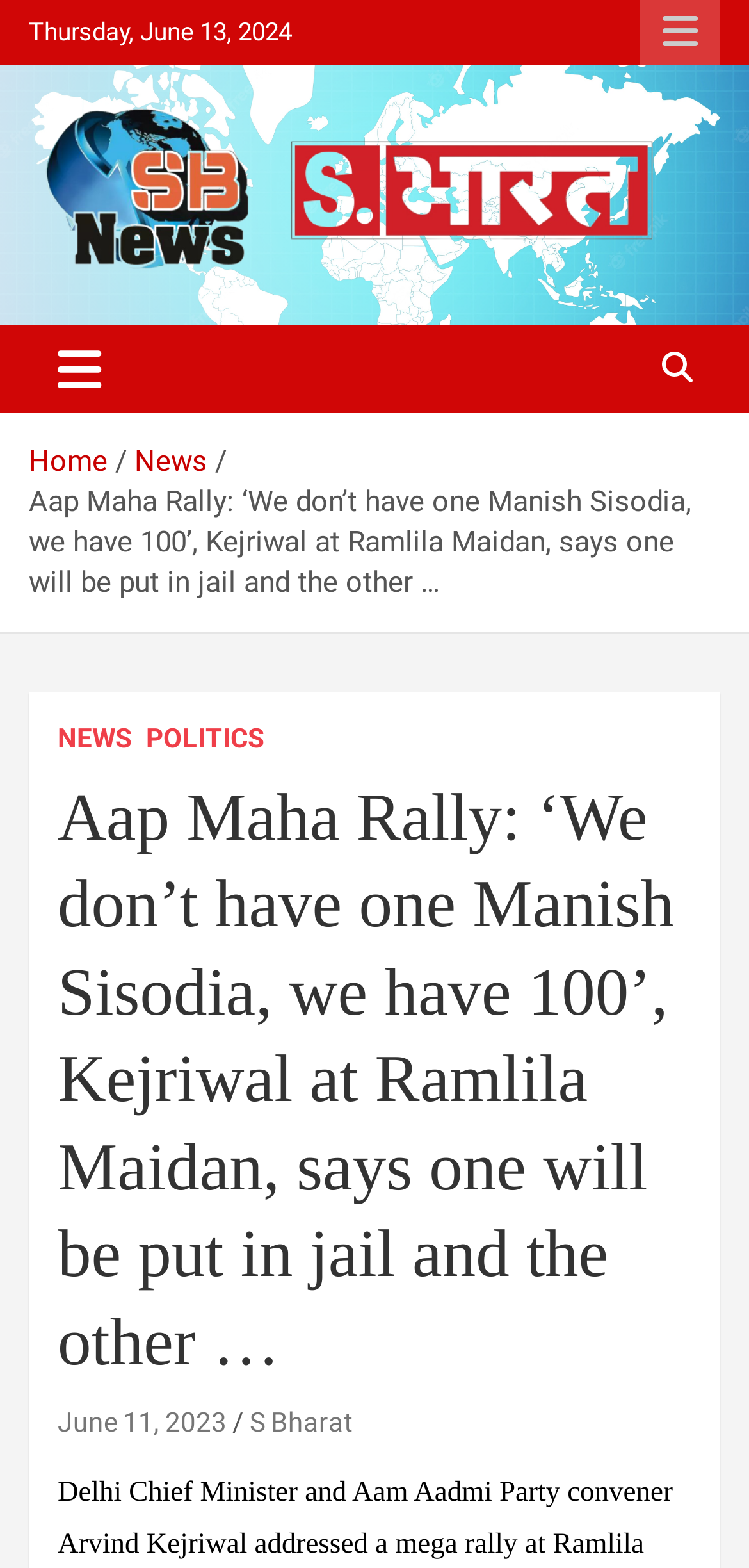What is the category of the news article?
Answer the question with a detailed explanation, including all necessary information.

I found a link element with the text 'POLITICS' and a bounding box of [0.195, 0.46, 0.354, 0.484], which suggests that the news article belongs to the POLITICS category.